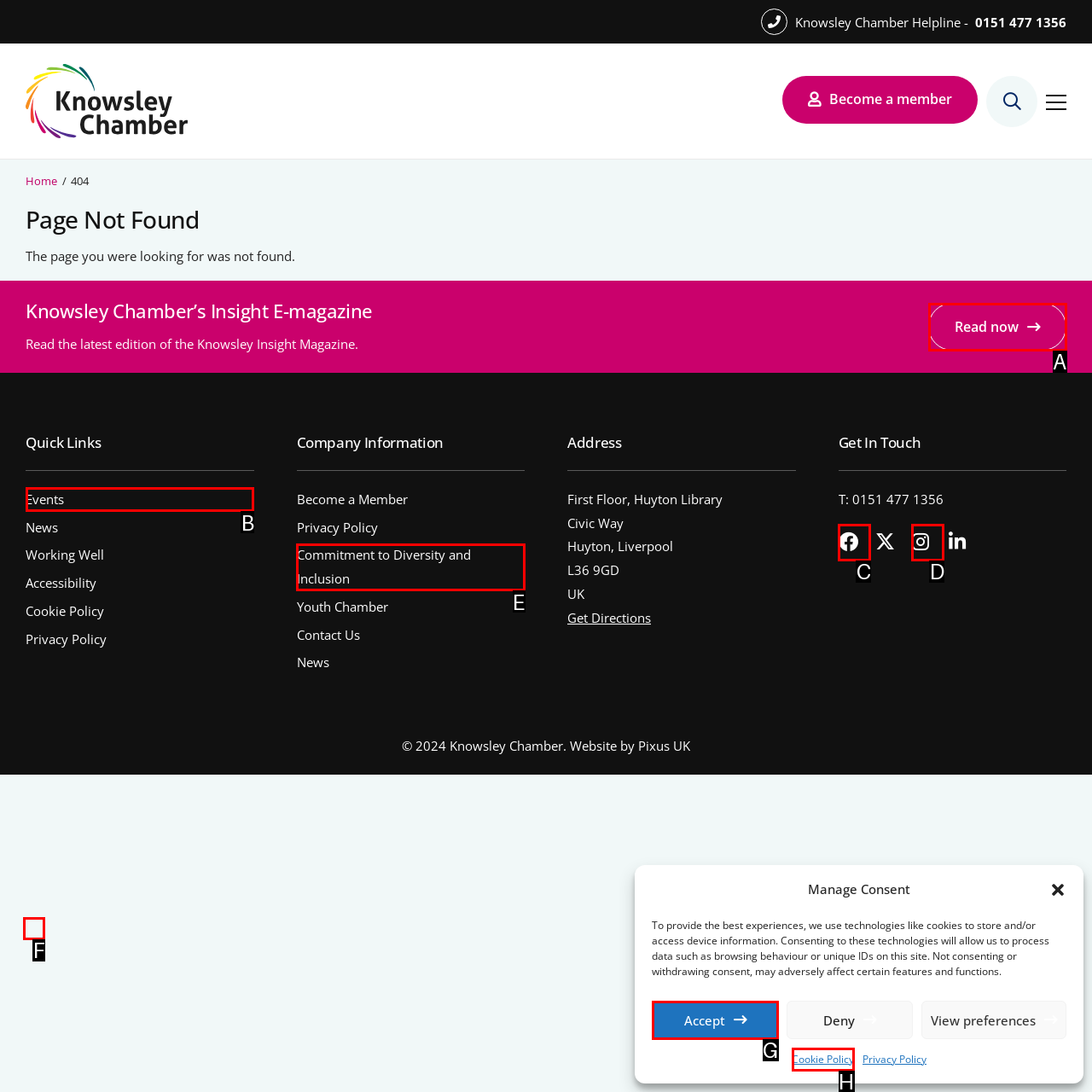Based on the provided element description: Commitment to Diversity and Inclusion, identify the best matching HTML element. Respond with the corresponding letter from the options shown.

E